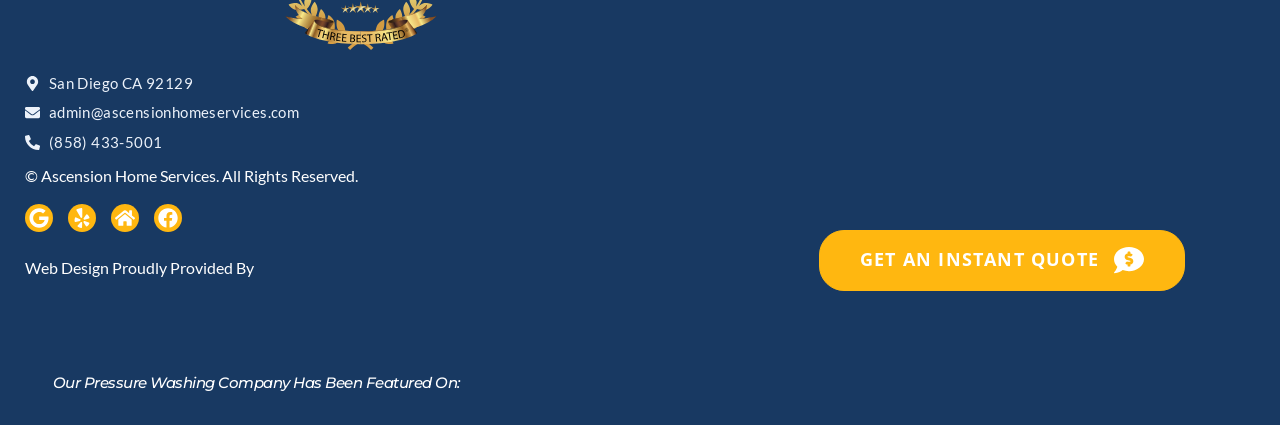Please look at the image and answer the question with a detailed explanation: What is the company's phone number?

The phone number can be found on the webpage, specifically in the link element with the text '(858) 433-5001'.